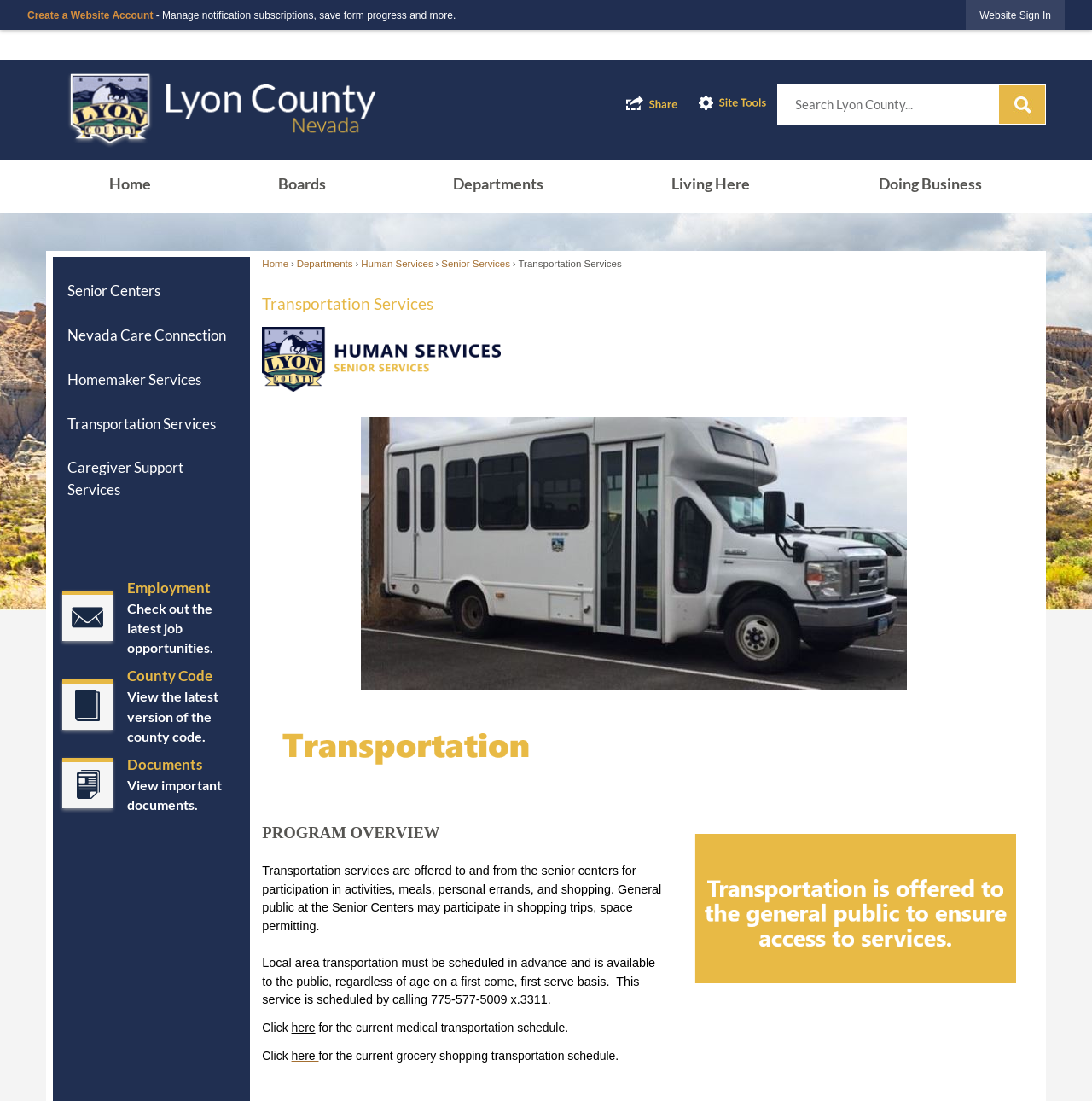What is the 'Share' button used for?
Please give a detailed and elaborate explanation in response to the question.

The 'Share' button is a feature on the webpage that allows users to share content with others. When clicked, it opens a menu with options to share the content, but the exact sharing options are not specified on the webpage.